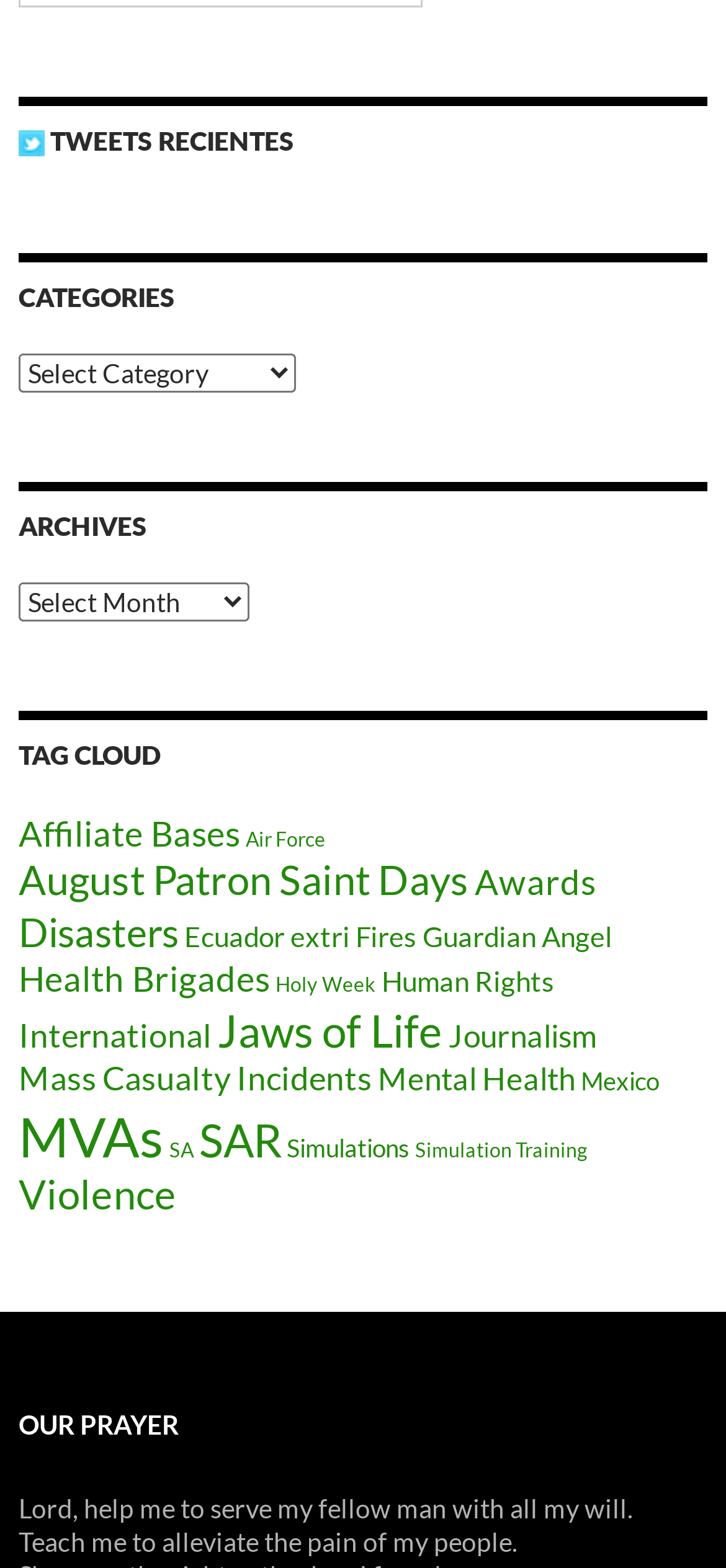What is the function of the 'Categories' dropdown?
Look at the image and respond with a single word or a short phrase.

Select category